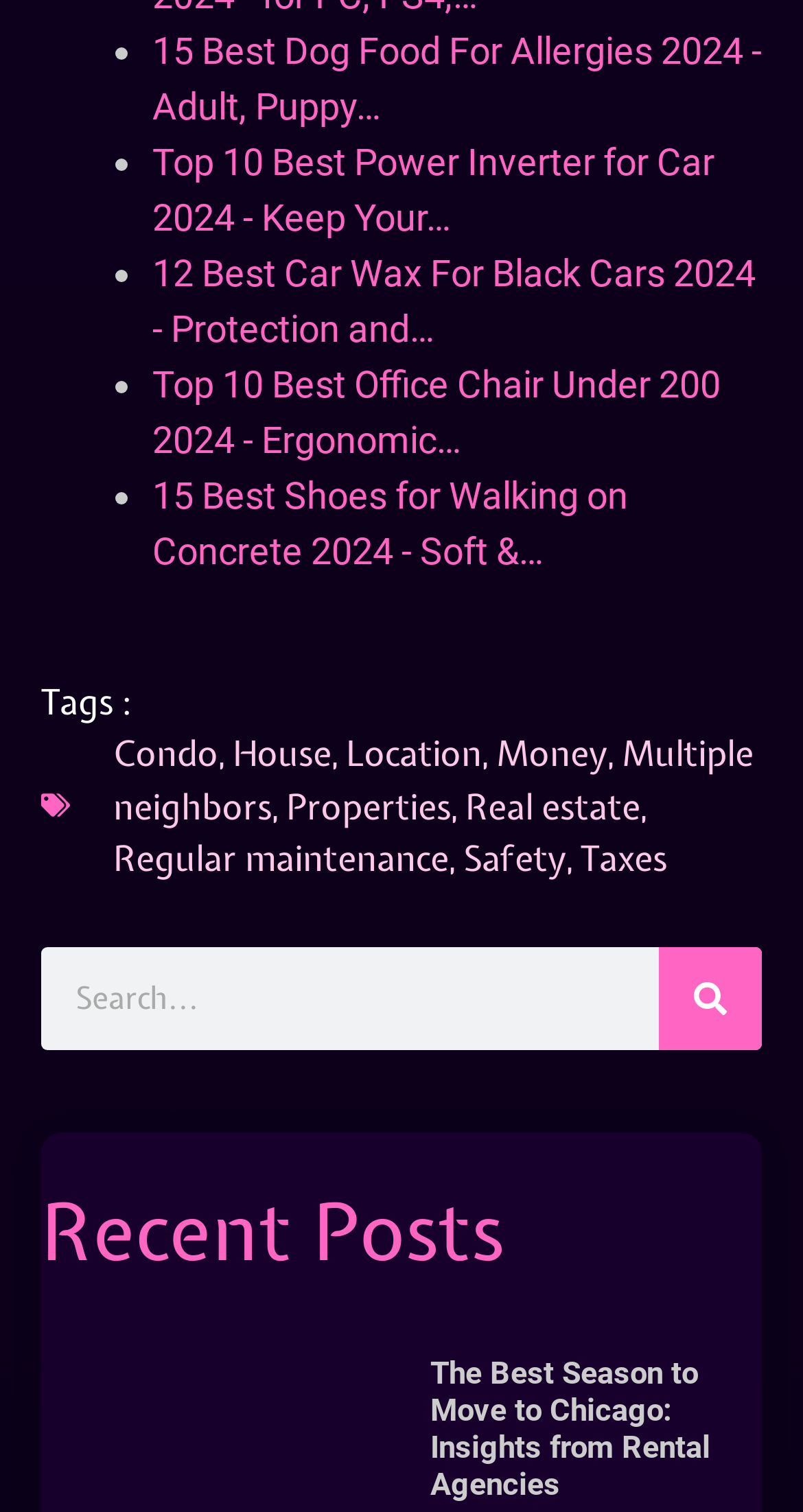How many tags are listed?
Using the information presented in the image, please offer a detailed response to the question.

I counted the number of link elements after the 'Tags :' text, and there are 9 tags listed.